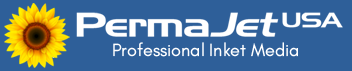Respond with a single word or phrase to the following question:
What graphic element adds a vibrant touch to the design?

Sunflower